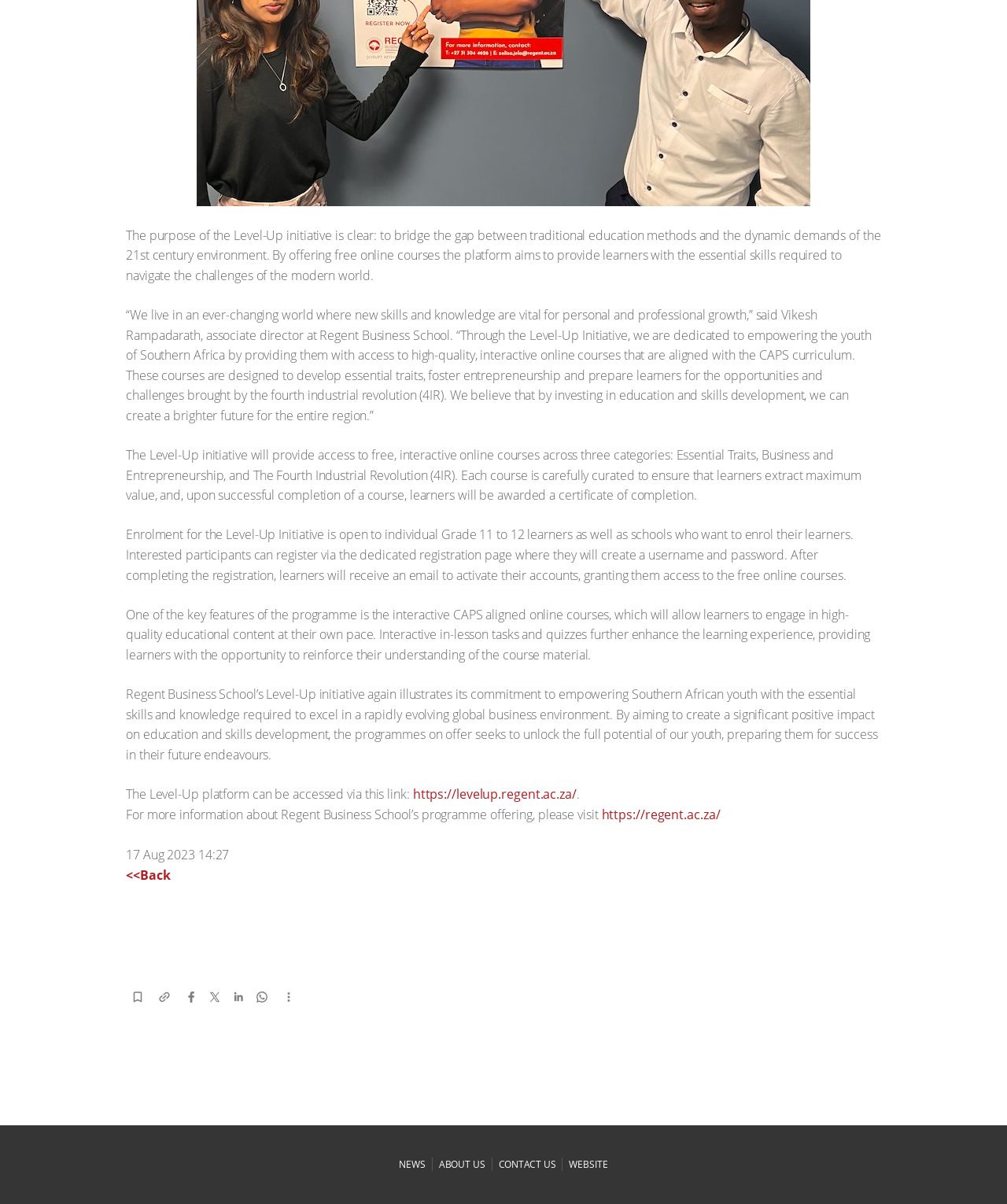Who can enroll in the Level-Up initiative? Observe the screenshot and provide a one-word or short phrase answer.

Individual Grade 11 to 12 learners and schools